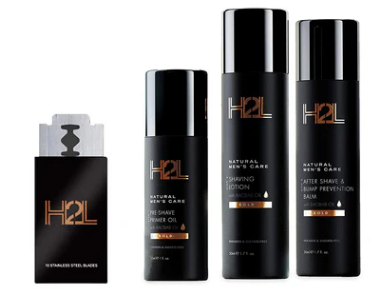Please provide a short answer using a single word or phrase for the question:
What is the purpose of the Pre-Shave Prevent Oil?

To prepare the skin before shaving